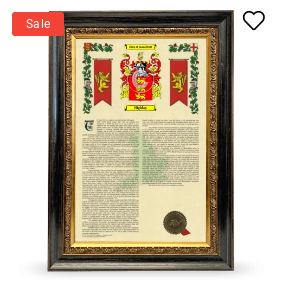Generate an elaborate description of what you see in the image.

This elegant framed document features an intricate family crest adorned with vibrant colors and detailed imagery, symbolizing heritage and lineage. Below the crest, there is a detailed narrative about the family history, providing insights into its origins and notable figures. The framed piece is highlighted by stylish borders, enhancing its aesthetic appeal. A seal with a red ribbon further emphasizes its authenticity and significance. The design is complemented by a prominent "Sale" label in the top corner, indicating a discounted price, making it an attractive option for those interested in family history or genealogy. This item is ideal for display in a home or office, serving as both a decorative piece and a conversation starter.